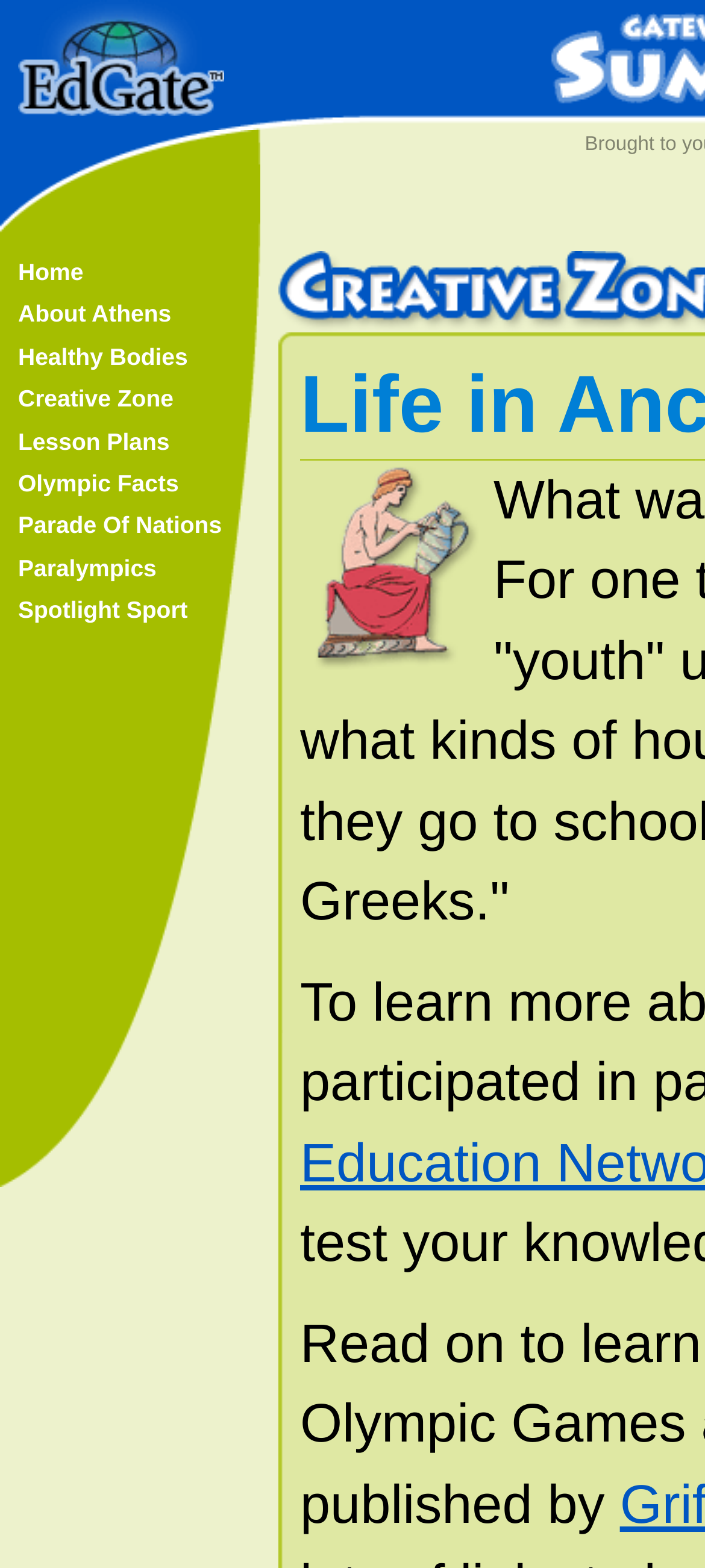Create a detailed description of the webpage's content and layout.

The webpage is titled "EdGate Summer Games" and features a layout with multiple sections. At the top, there is a header section with an "EdGate" logo, which is an image accompanied by a link with the same text. This section takes up about a third of the screen width.

Below the header, there are three placeholder images, each taking up about a third of the screen width. These images are stacked horizontally, with the first one on the left, the second in the middle, and the third on the right.

Underneath the placeholder images, there is a table with a single row containing nine links. These links are arranged horizontally and take up about two-thirds of the screen width. The links are labeled "Home", "About Athens", "Healthy Bodies", "Creative Zone", "Lesson Plans", "Olympic Facts", "Parade Of Nations", "Paralympics", and "Spotlight Sport". Each link is positioned closely together, with no significant gaps between them.

To the right of the links, there is a small grid cell with an image. This image is positioned near the top of the screen, above the links. There is another image nested within this grid cell, which is slightly larger and positioned below the first image.

Overall, the webpage has a simple and organized layout, with a clear hierarchy of elements. The use of images and links creates a visually appealing and interactive experience for the user.